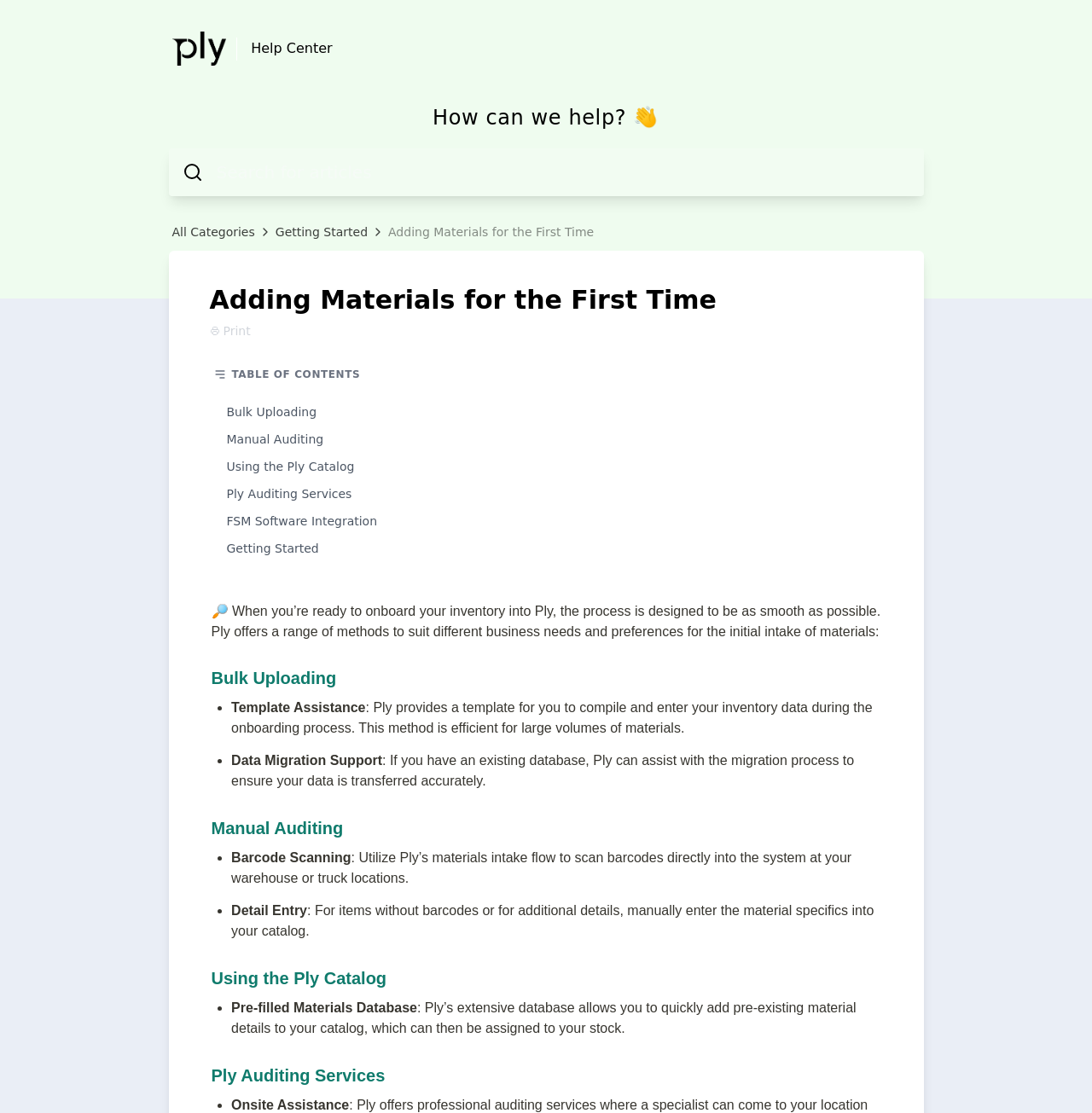Please provide a one-word or short phrase answer to the question:
What is the purpose of the 'Print' button?

Printing the page